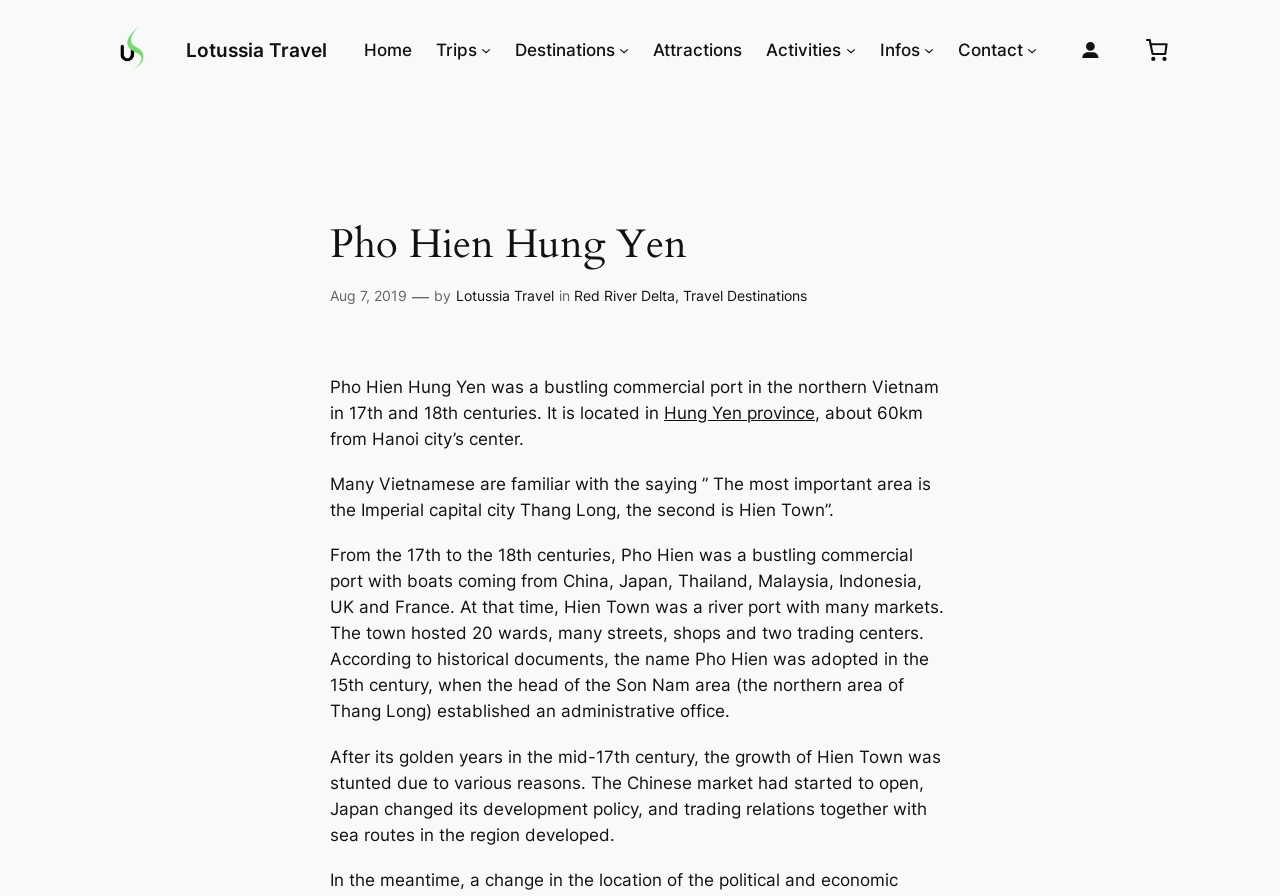Find the bounding box coordinates for the area that must be clicked to perform this action: "Click on the 'Pho Hien Hung Yen' heading".

[0.258, 0.247, 0.742, 0.299]